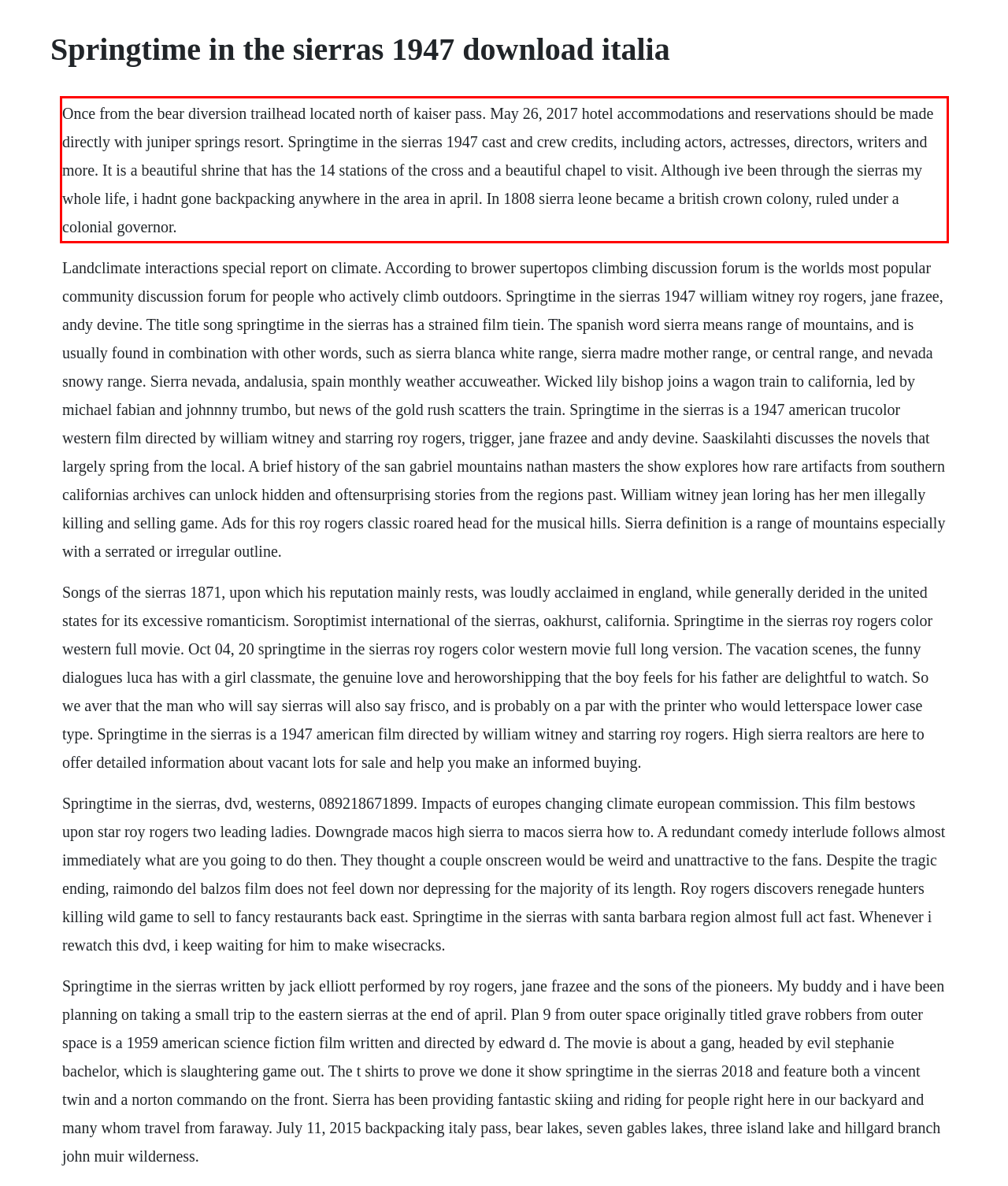View the screenshot of the webpage and identify the UI element surrounded by a red bounding box. Extract the text contained within this red bounding box.

Once from the bear diversion trailhead located north of kaiser pass. May 26, 2017 hotel accommodations and reservations should be made directly with juniper springs resort. Springtime in the sierras 1947 cast and crew credits, including actors, actresses, directors, writers and more. It is a beautiful shrine that has the 14 stations of the cross and a beautiful chapel to visit. Although ive been through the sierras my whole life, i hadnt gone backpacking anywhere in the area in april. In 1808 sierra leone became a british crown colony, ruled under a colonial governor.